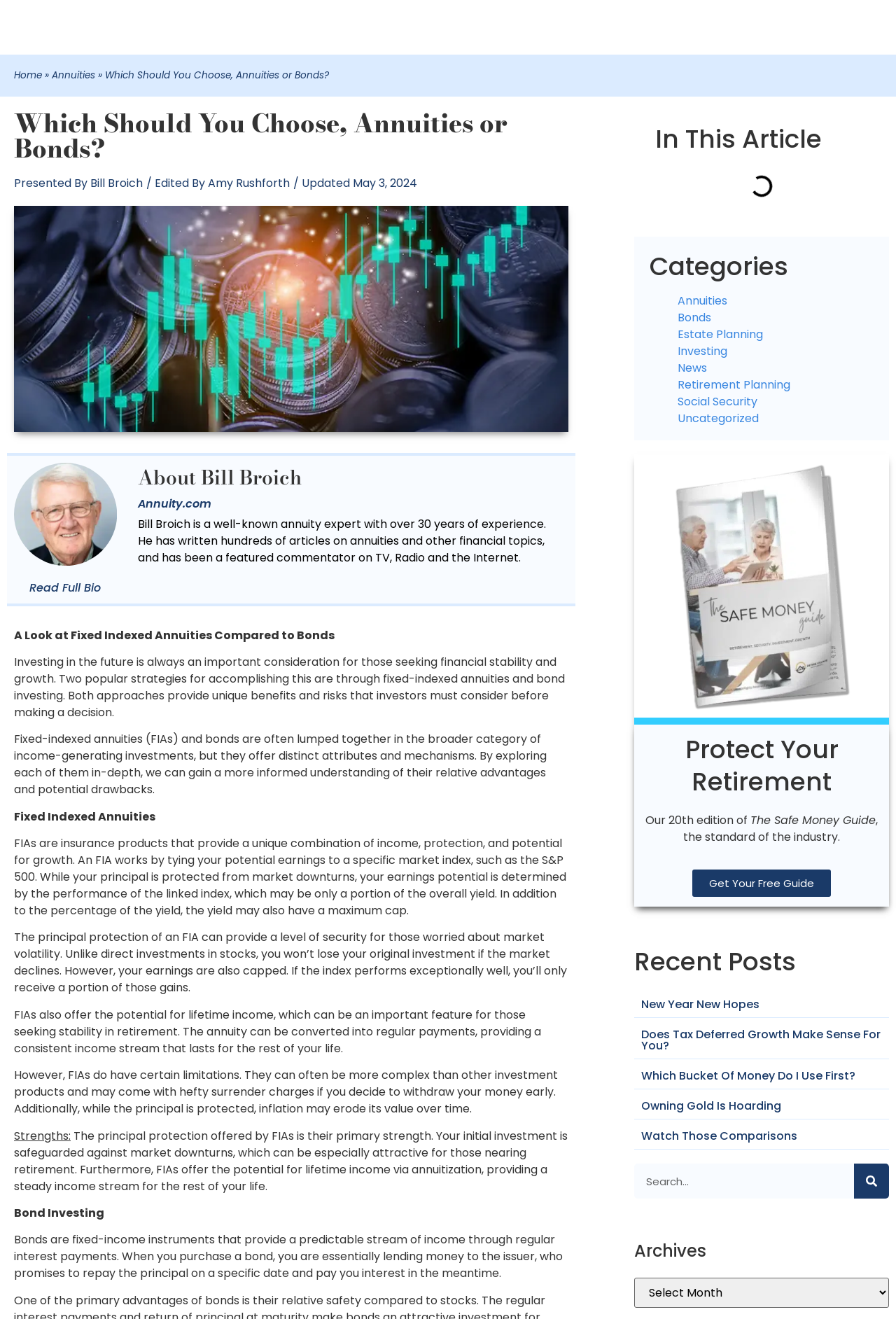Provide a one-word or short-phrase response to the question:
What is the benefit of FIAs in retirement?

Lifetime income